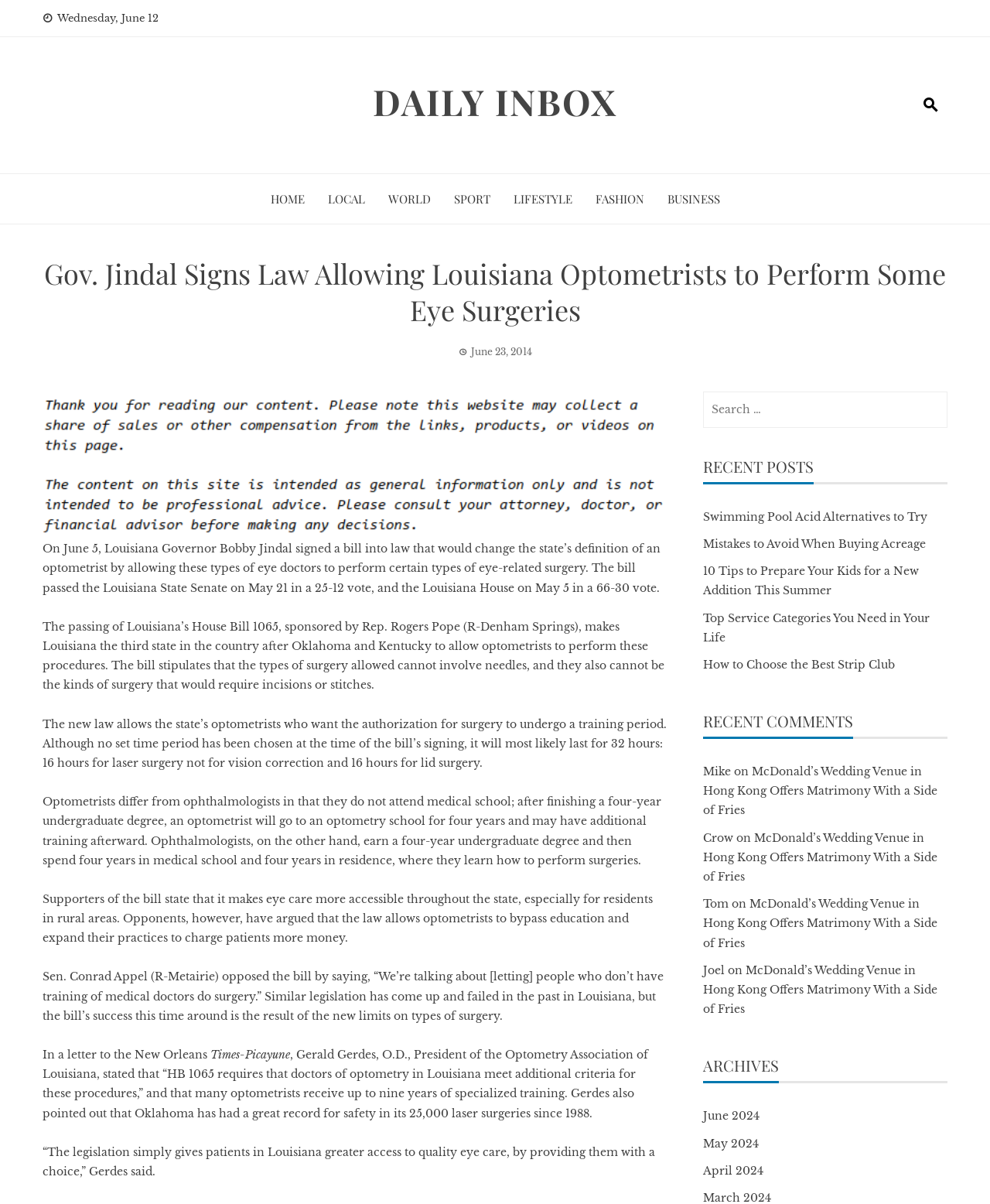Specify the bounding box coordinates of the area to click in order to follow the given instruction: "Search for something."

[0.71, 0.325, 0.957, 0.355]